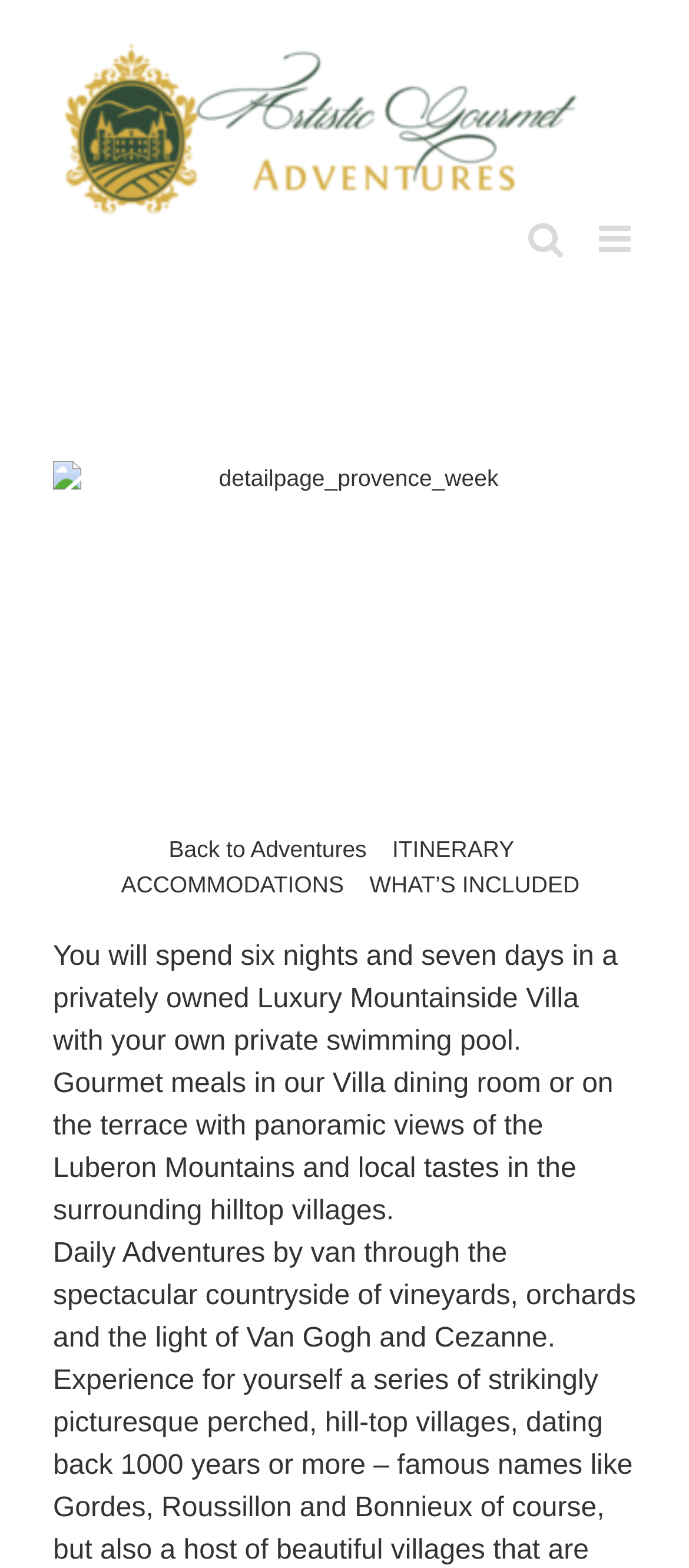Find the bounding box coordinates of the clickable region needed to perform the following instruction: "Check WHAT’S INCLUDED". The coordinates should be provided as four float numbers between 0 and 1, i.e., [left, top, right, bottom].

[0.536, 0.555, 0.841, 0.572]